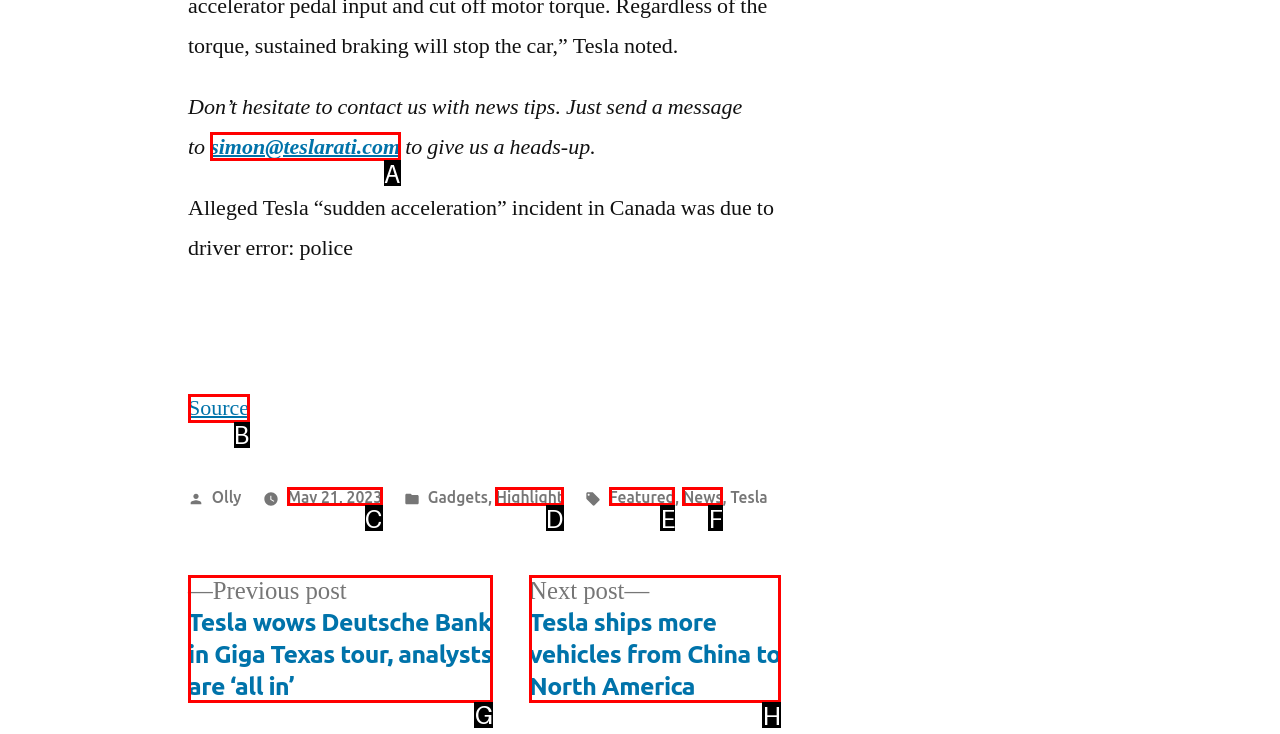Choose the letter of the element that should be clicked to complete the task: view previous post
Answer with the letter from the possible choices.

G